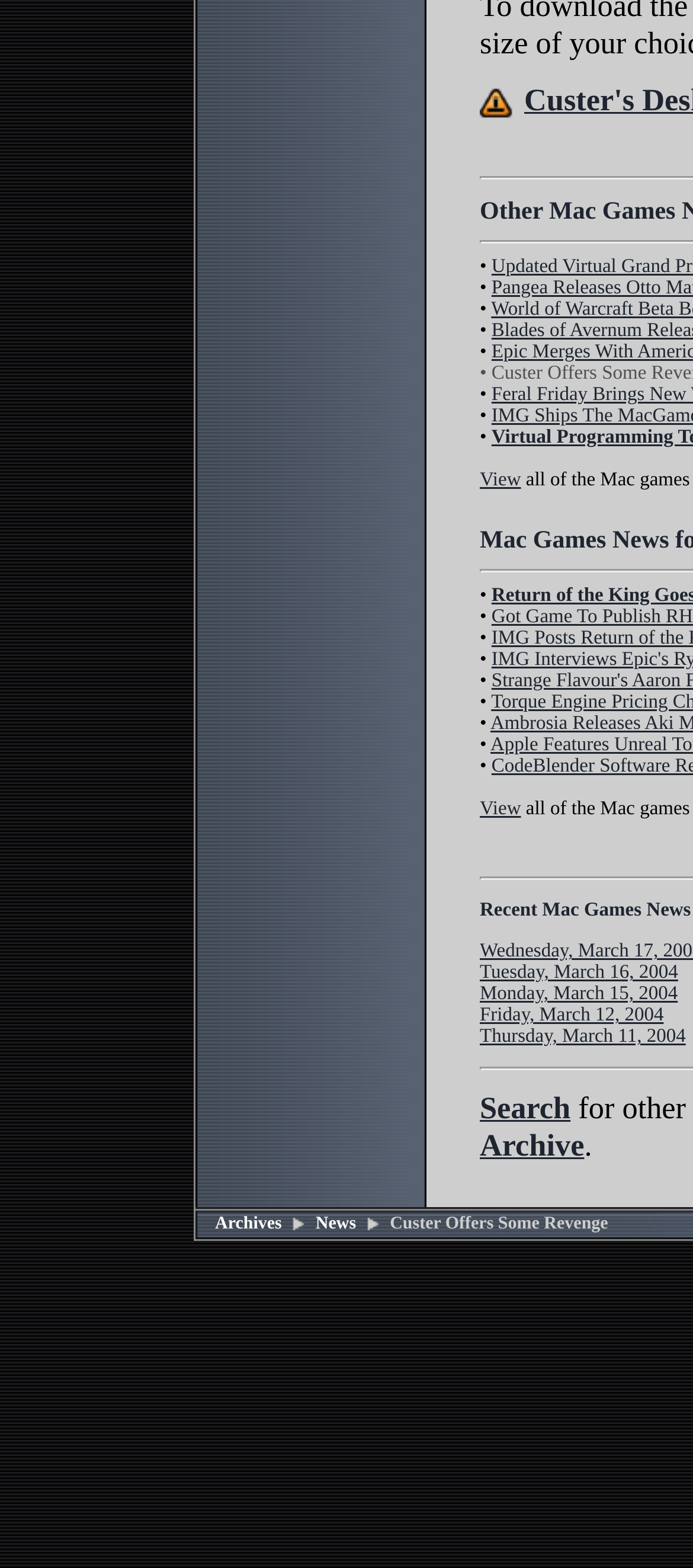How many table cells are there in the webpage?
Look at the image and respond with a single word or a short phrase.

1